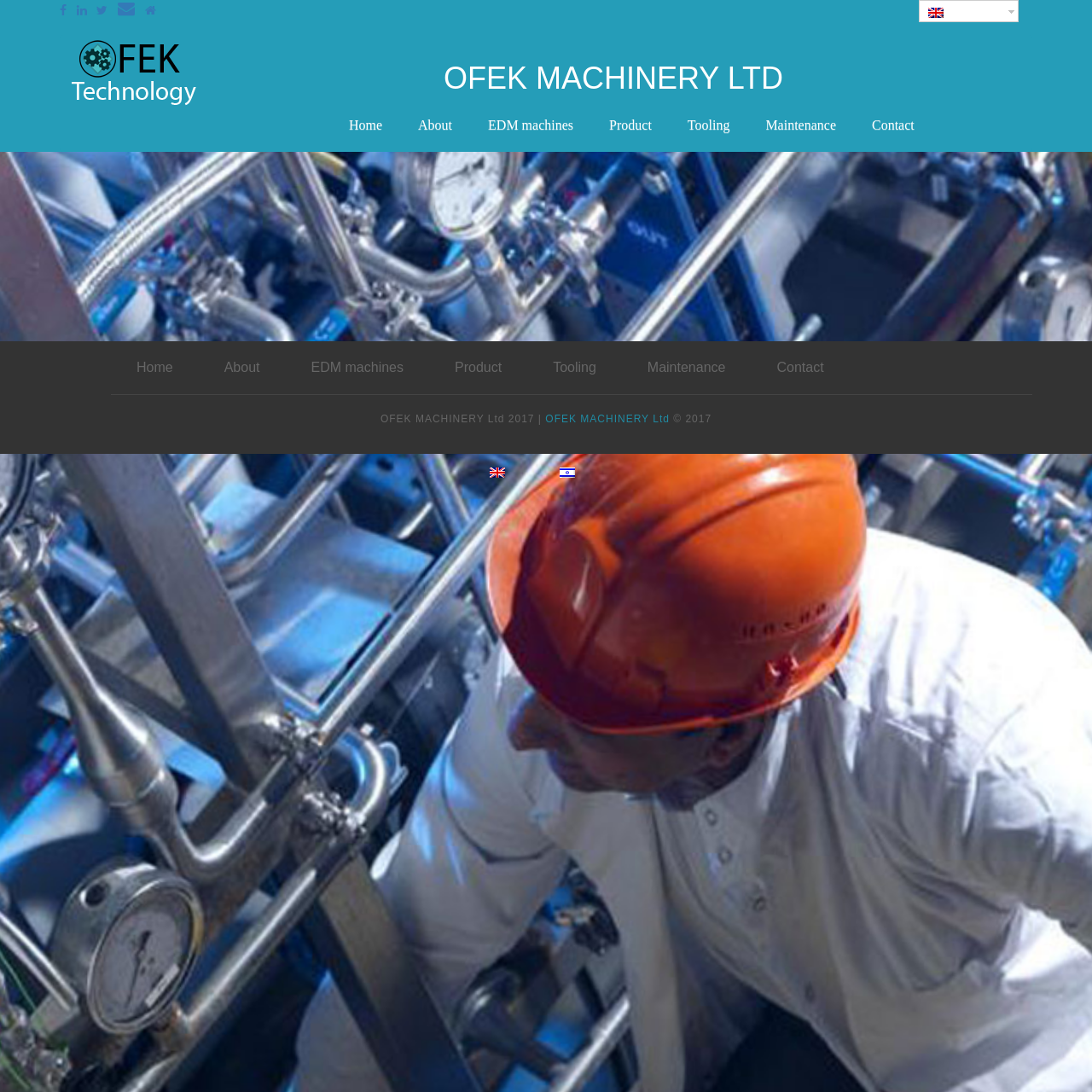Please identify the bounding box coordinates of the clickable region that I should interact with to perform the following instruction: "Search for a topic". The coordinates should be expressed as four float numbers between 0 and 1, i.e., [left, top, right, bottom].

None